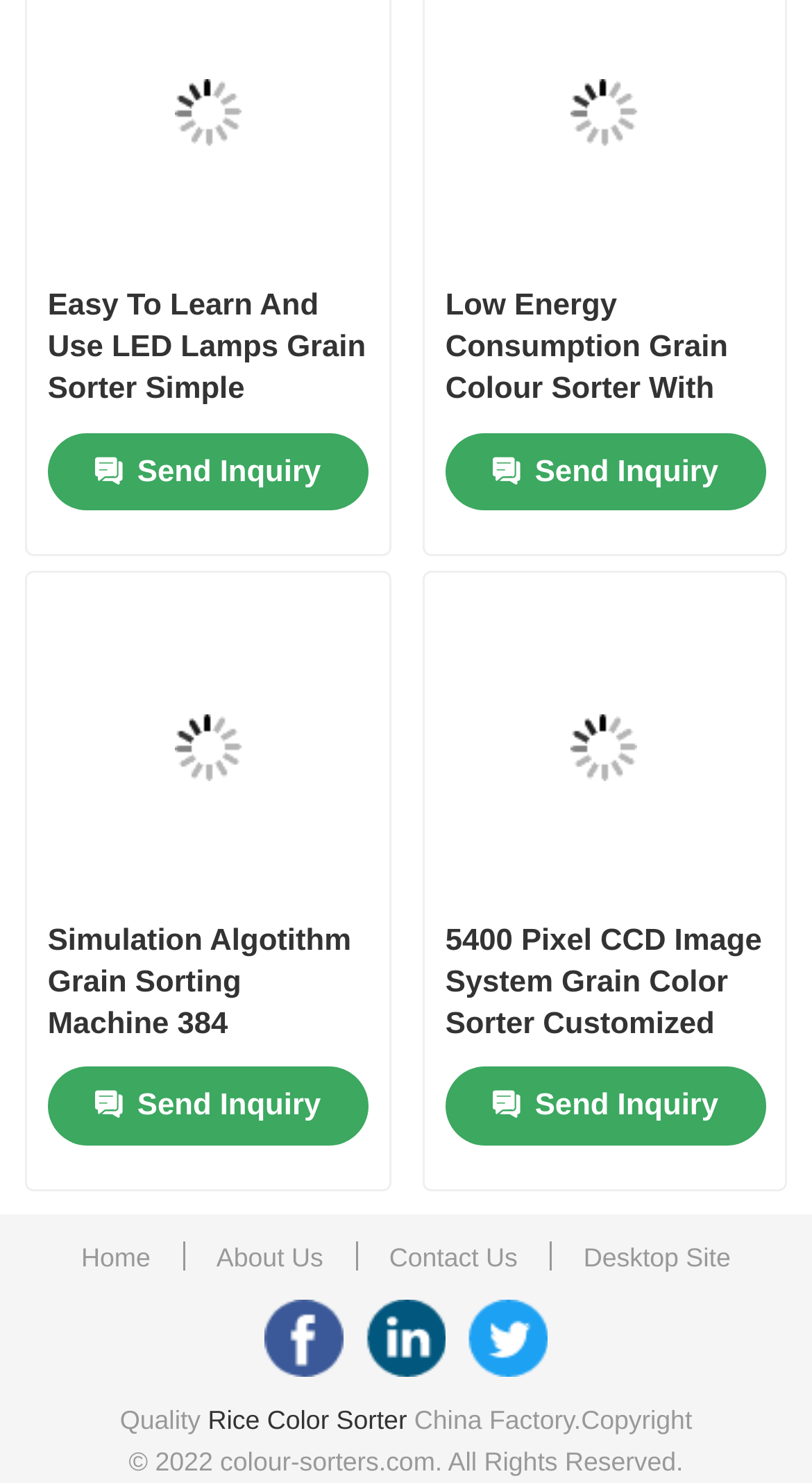Locate the bounding box coordinates of the clickable element to fulfill the following instruction: "View the Glossary". Provide the coordinates as four float numbers between 0 and 1 in the format [left, top, right, bottom].

None